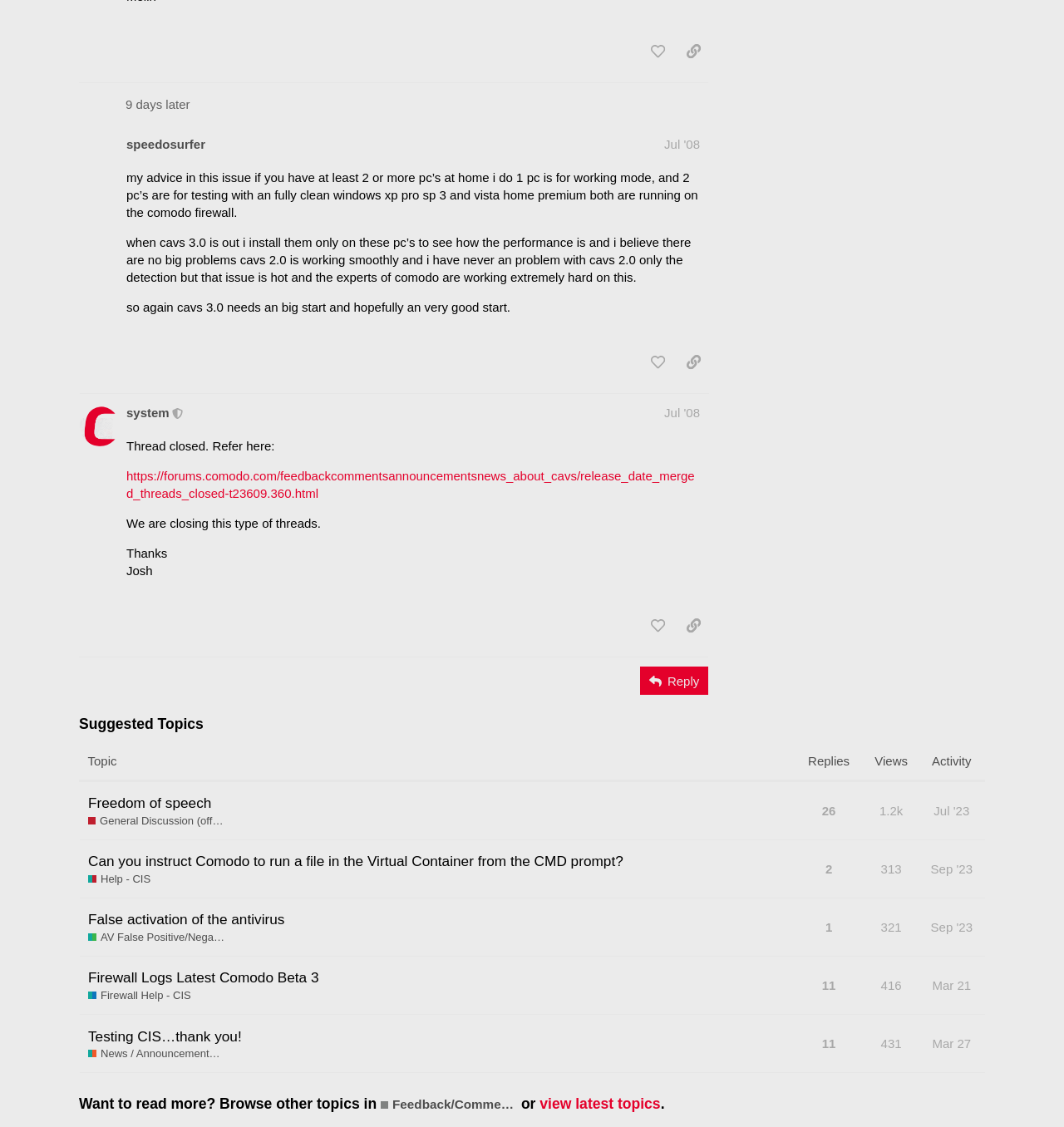Please mark the clickable region by giving the bounding box coordinates needed to complete this instruction: "like this post".

[0.604, 0.033, 0.633, 0.058]